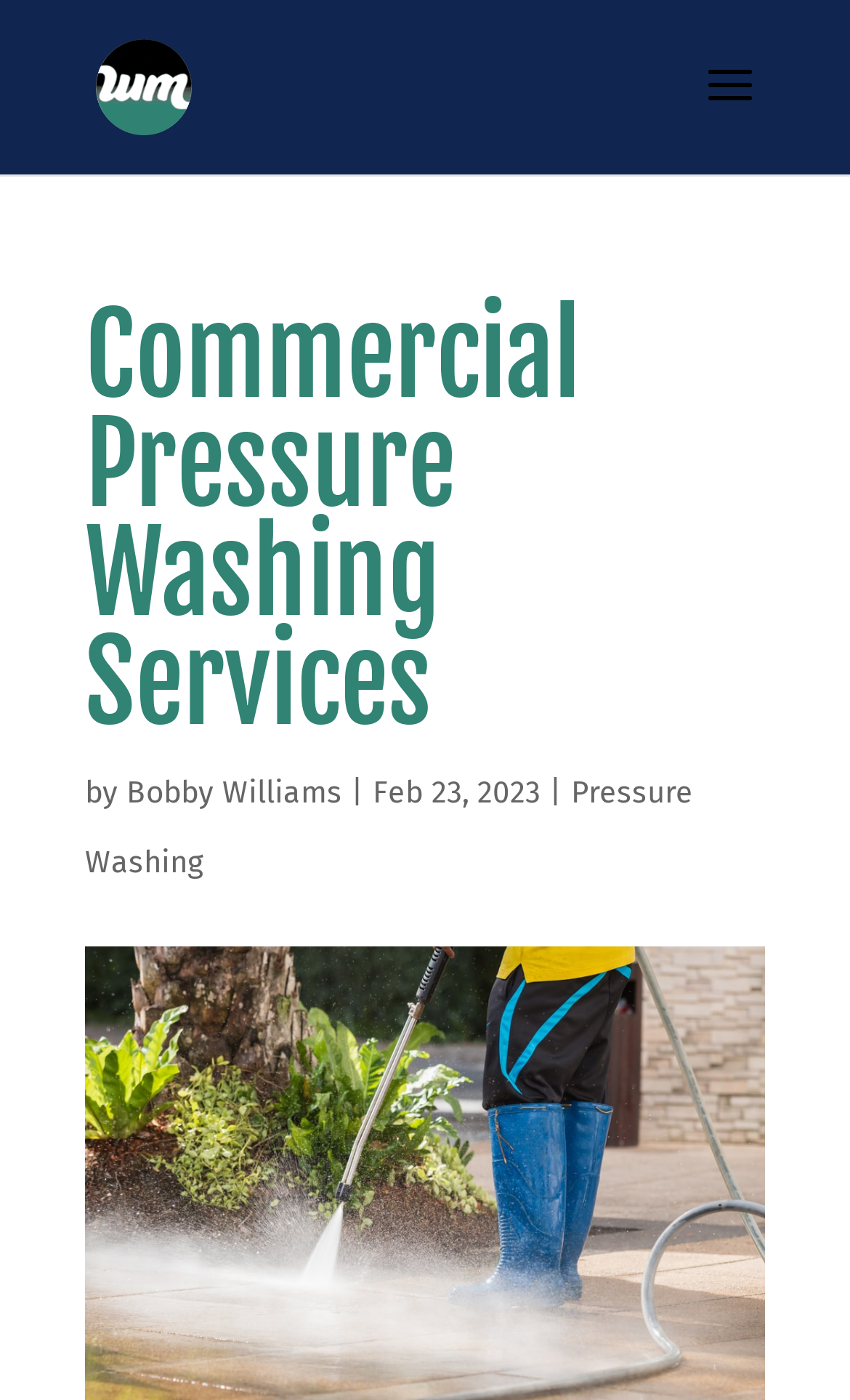When was the article published?
Please give a detailed and elaborate explanation in response to the question.

The publication date is obtained from the StaticText element with the text 'Feb 23, 2023' which is located below the author's name.